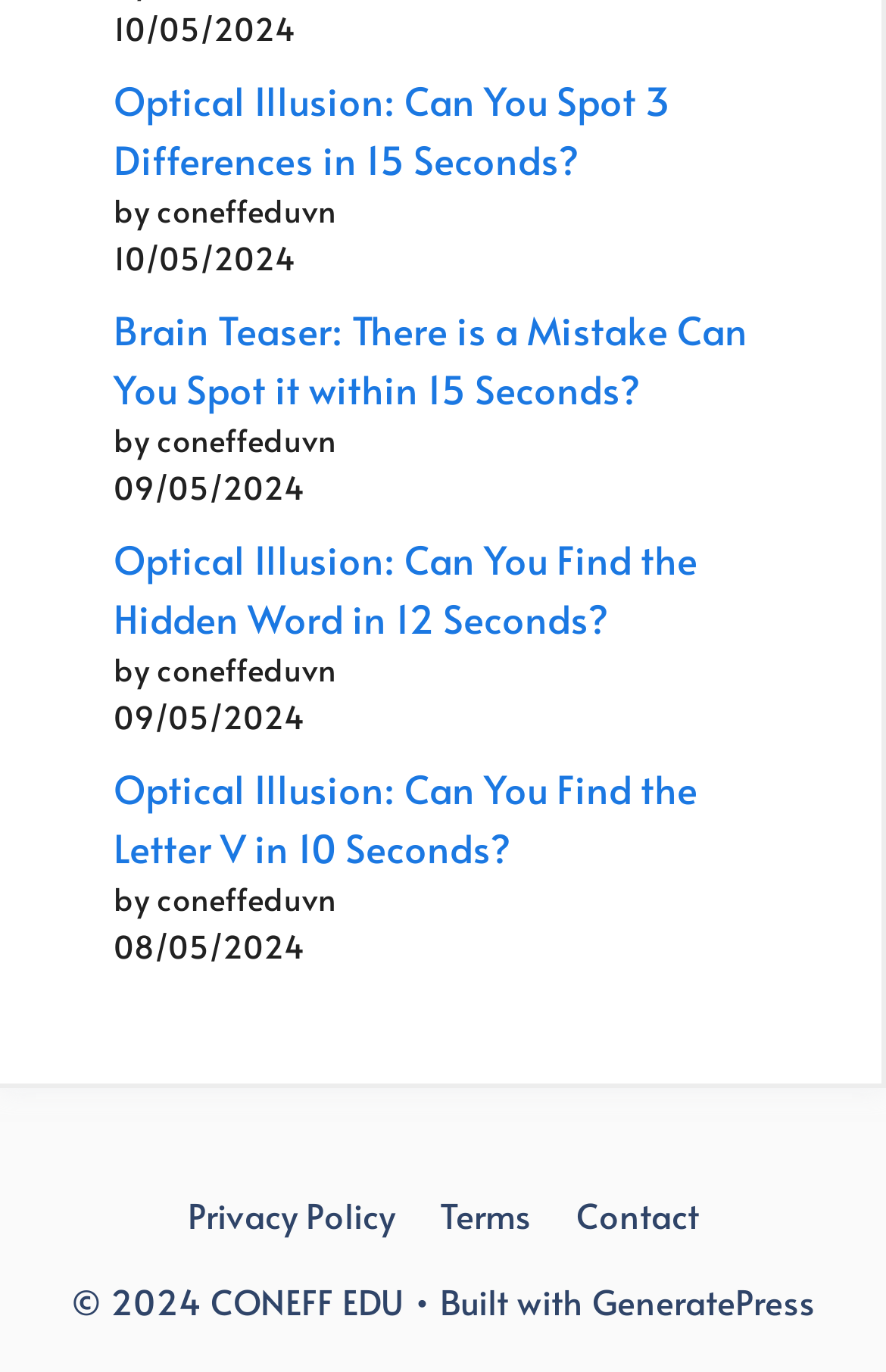Provide a brief response to the question below using one word or phrase:
How many links are there on the webpage?

8